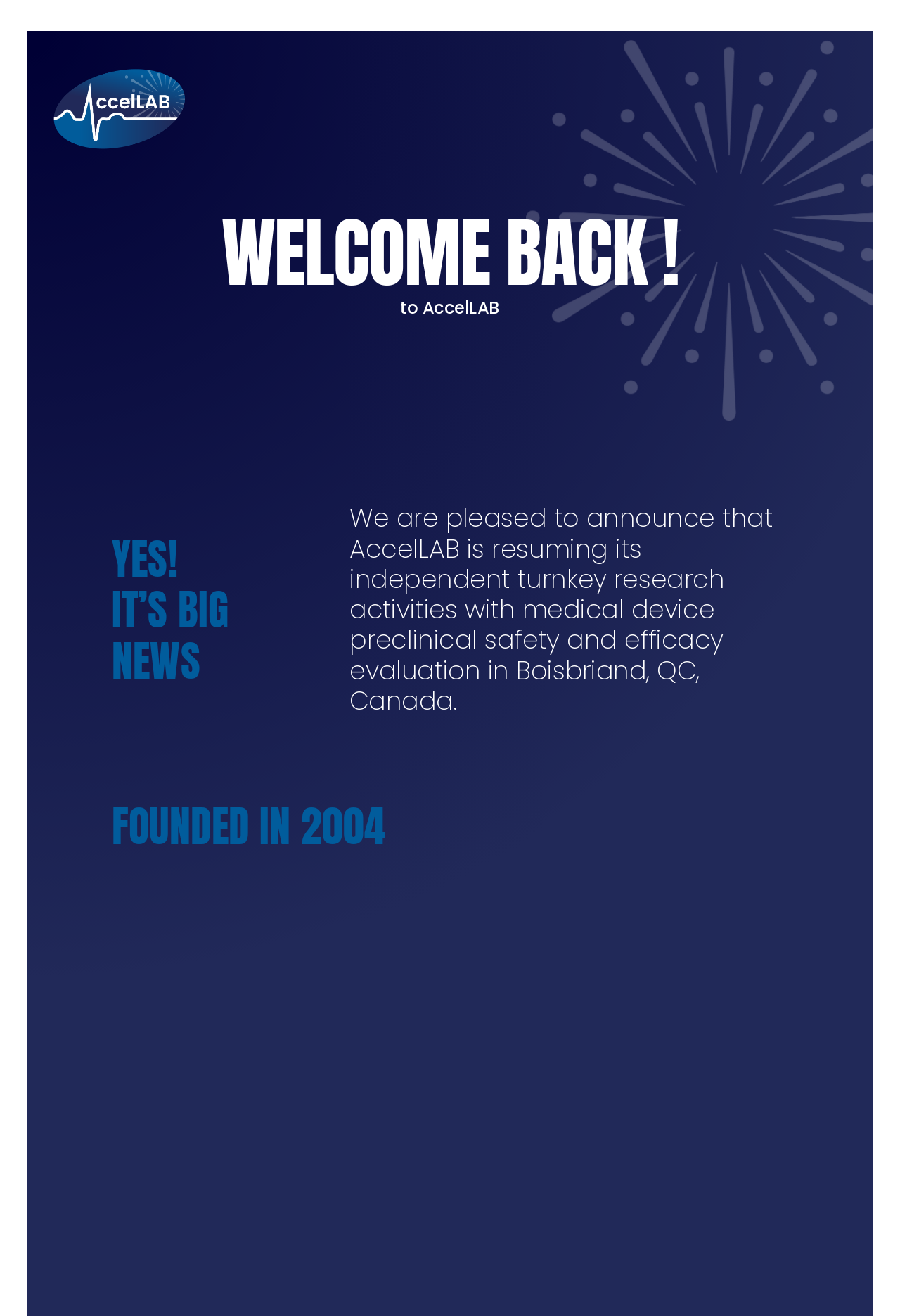What year was AccelLAB founded?
Look at the image and provide a short answer using one word or a phrase.

2004